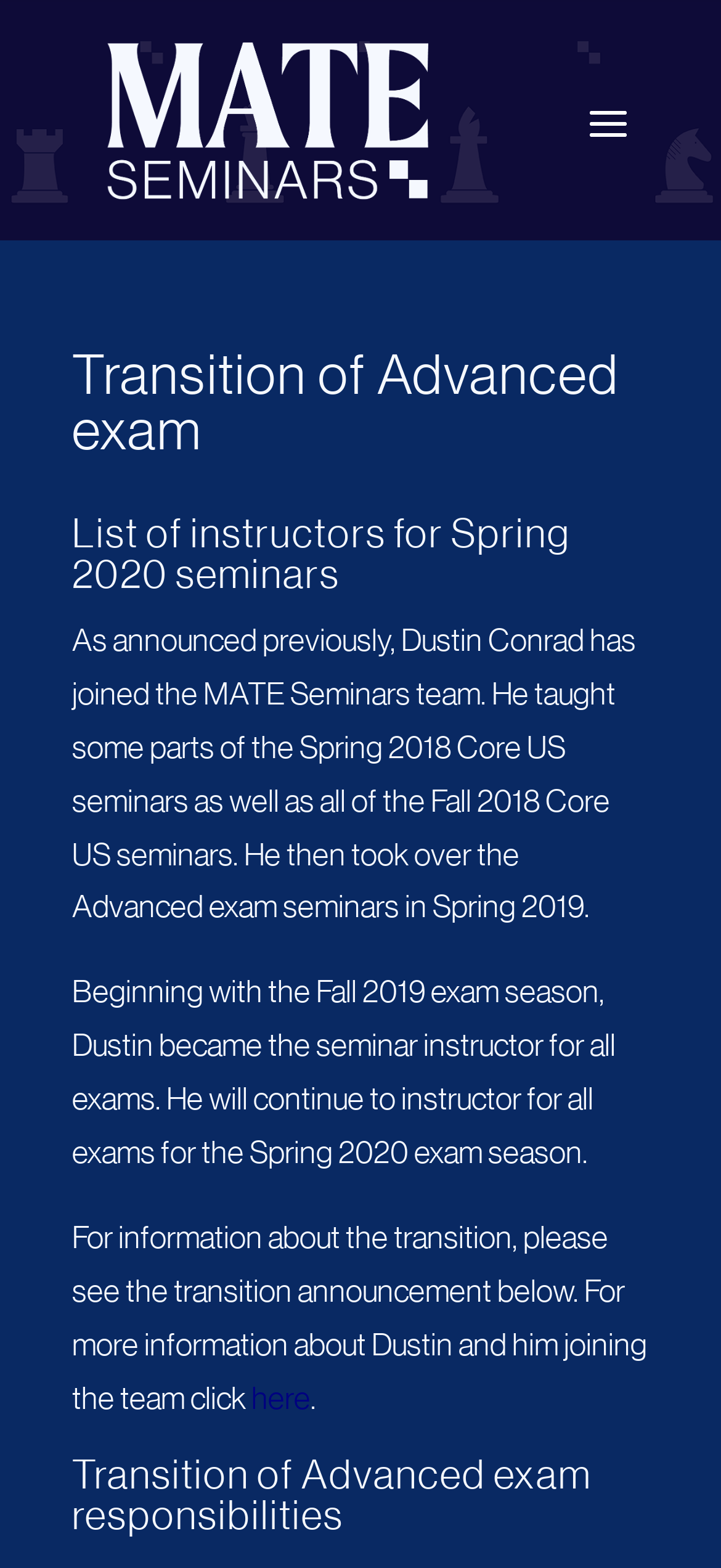When did Dustin take over the Advanced exam seminars?
Using the image, provide a detailed and thorough answer to the question.

I found the answer by reading the StaticText element that says 'He then took over the Advanced exam seminars in Spring 2019.'